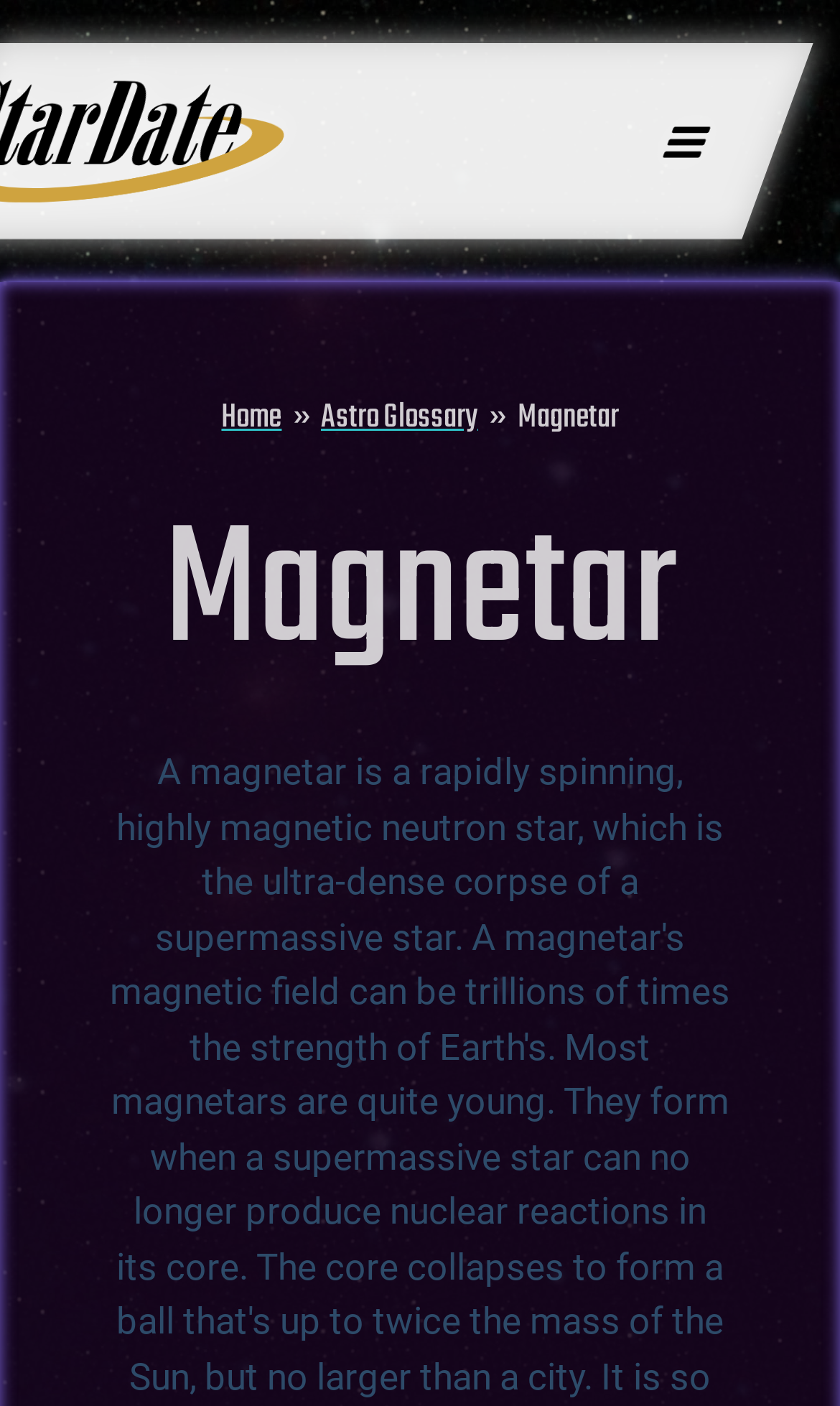From the webpage screenshot, predict the bounding box of the UI element that matches this description: "Home".

[0.264, 0.278, 0.335, 0.315]